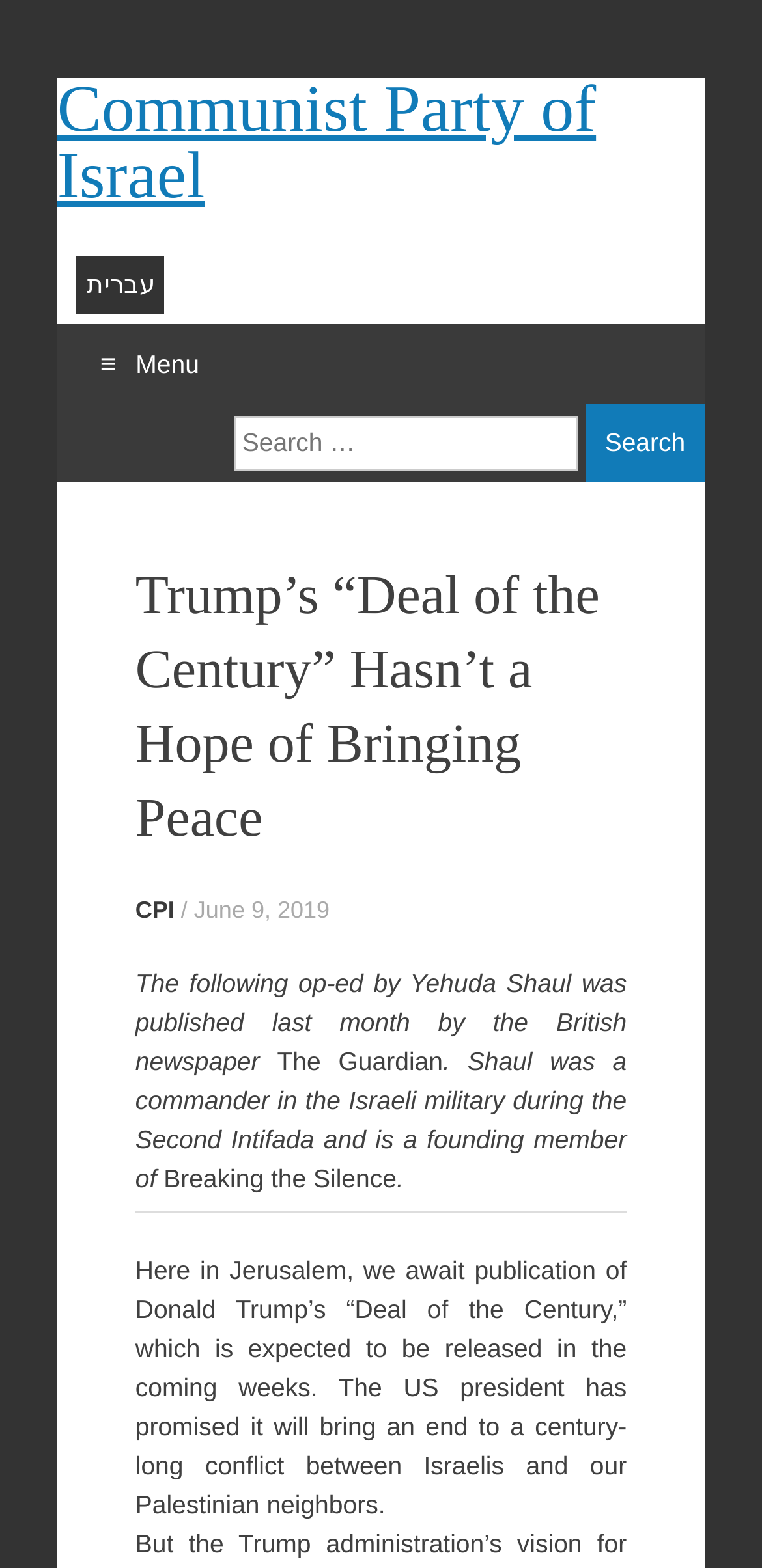What is the name of the party?
Please provide a comprehensive answer based on the information in the image.

The name of the party can be found in the heading element with the text 'Communist Party of Israel' which is located at the top of the webpage.